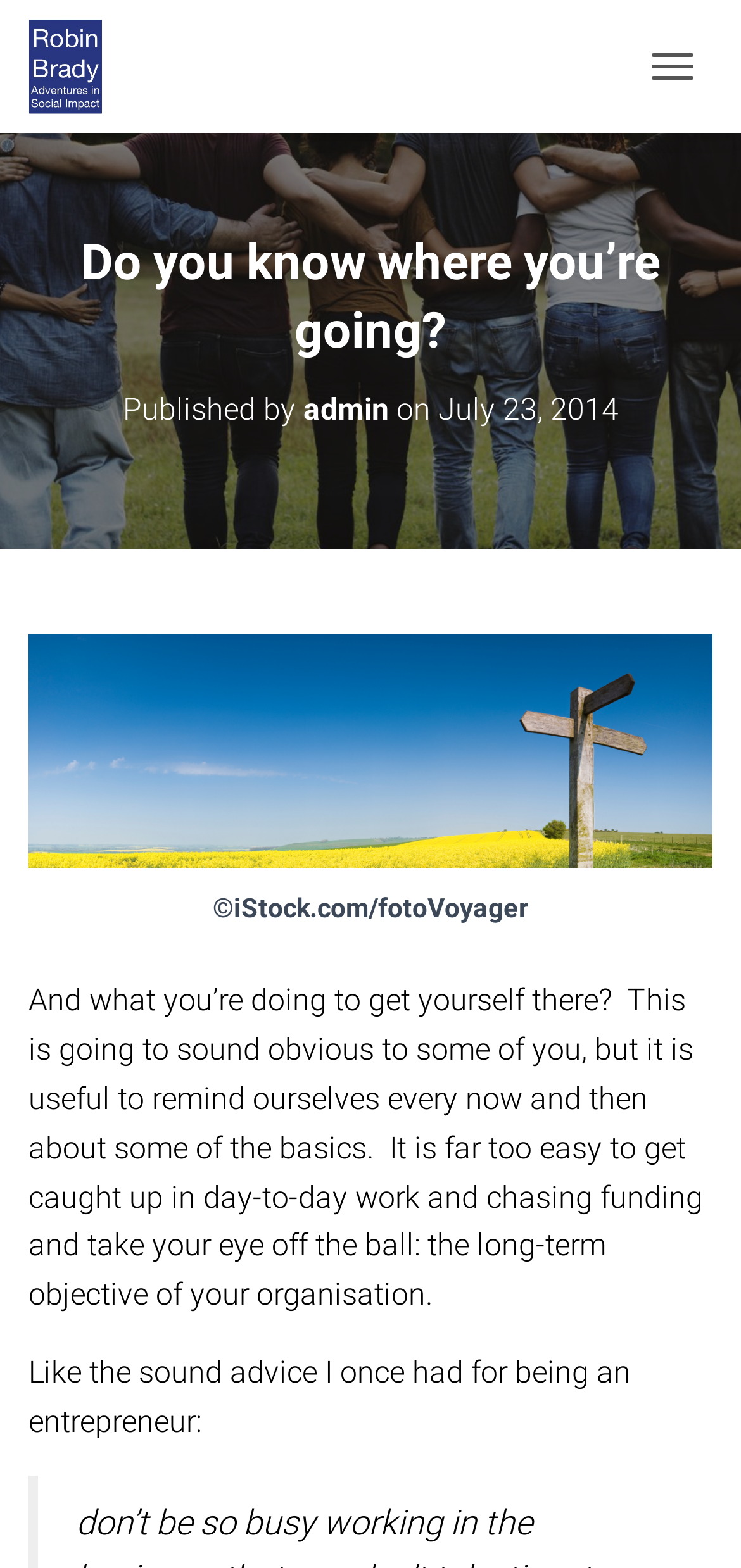Identify the bounding box coordinates for the UI element described by the following text: "parent_node: ©iStock.com/fotoVoyager". Provide the coordinates as four float numbers between 0 and 1, in the format [left, top, right, bottom].

[0.038, 0.466, 0.962, 0.489]